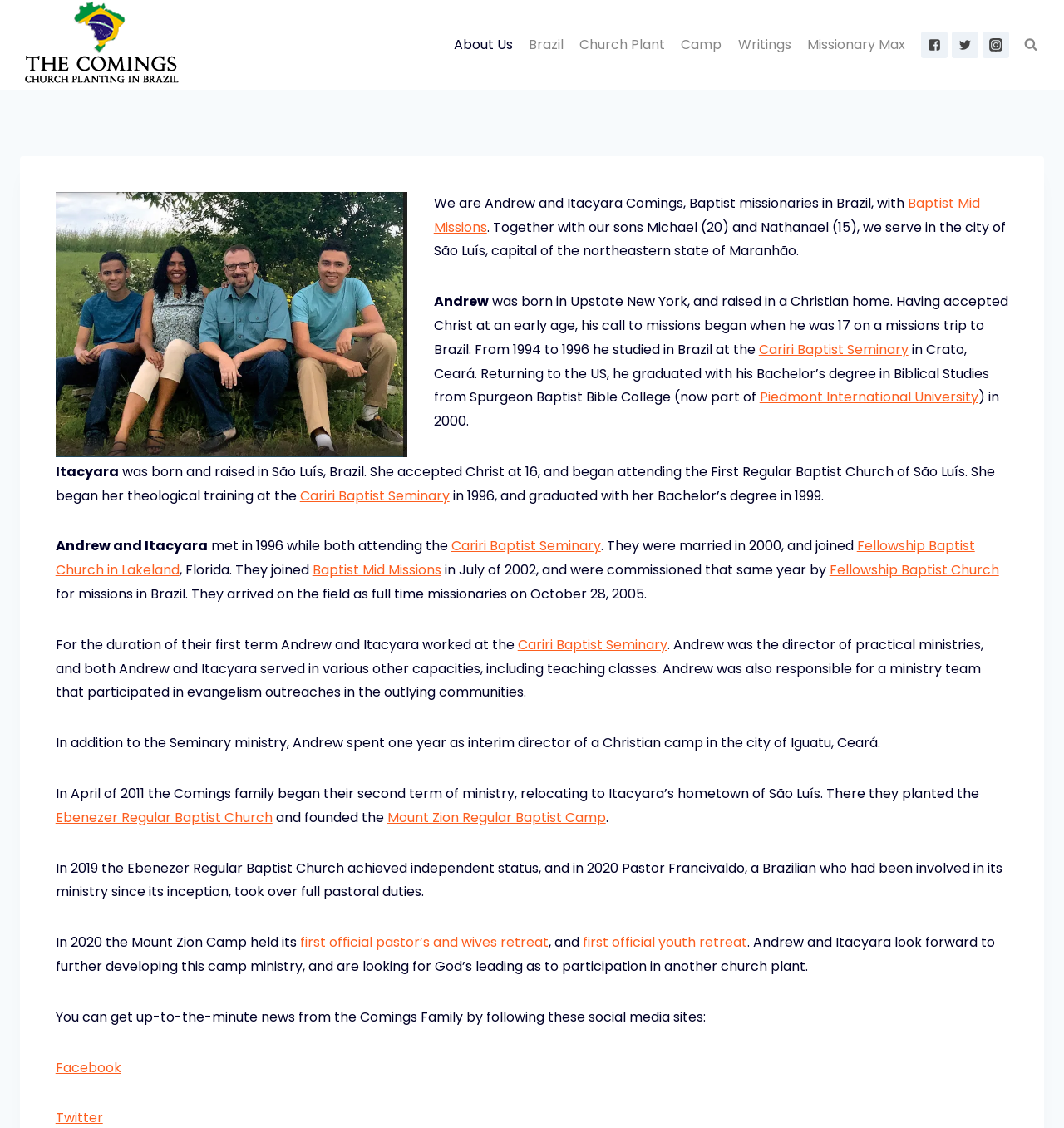Please reply to the following question using a single word or phrase: 
What is the name of the church that Andrew and Itacyara planted?

Ebenezer Regular Baptist Church